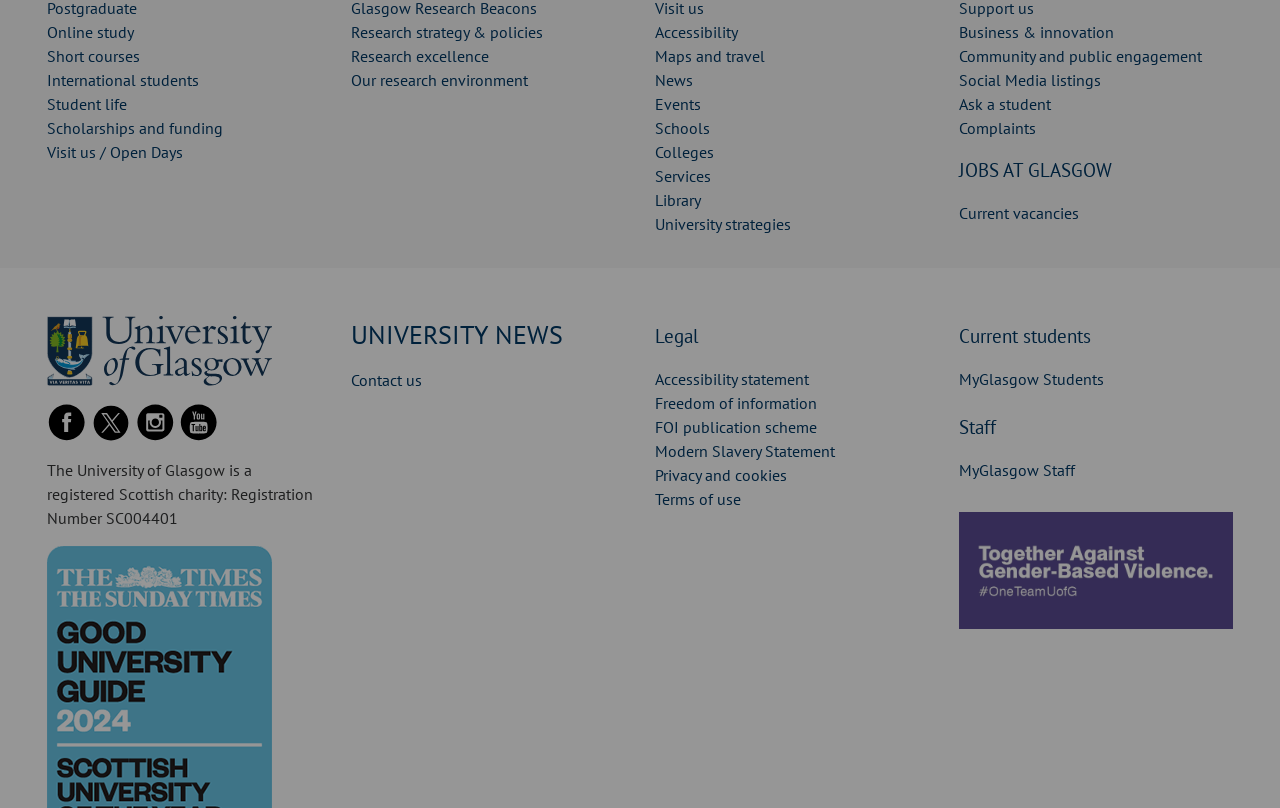Find and indicate the bounding box coordinates of the region you should select to follow the given instruction: "View the Current vacancies".

[0.749, 0.251, 0.843, 0.275]